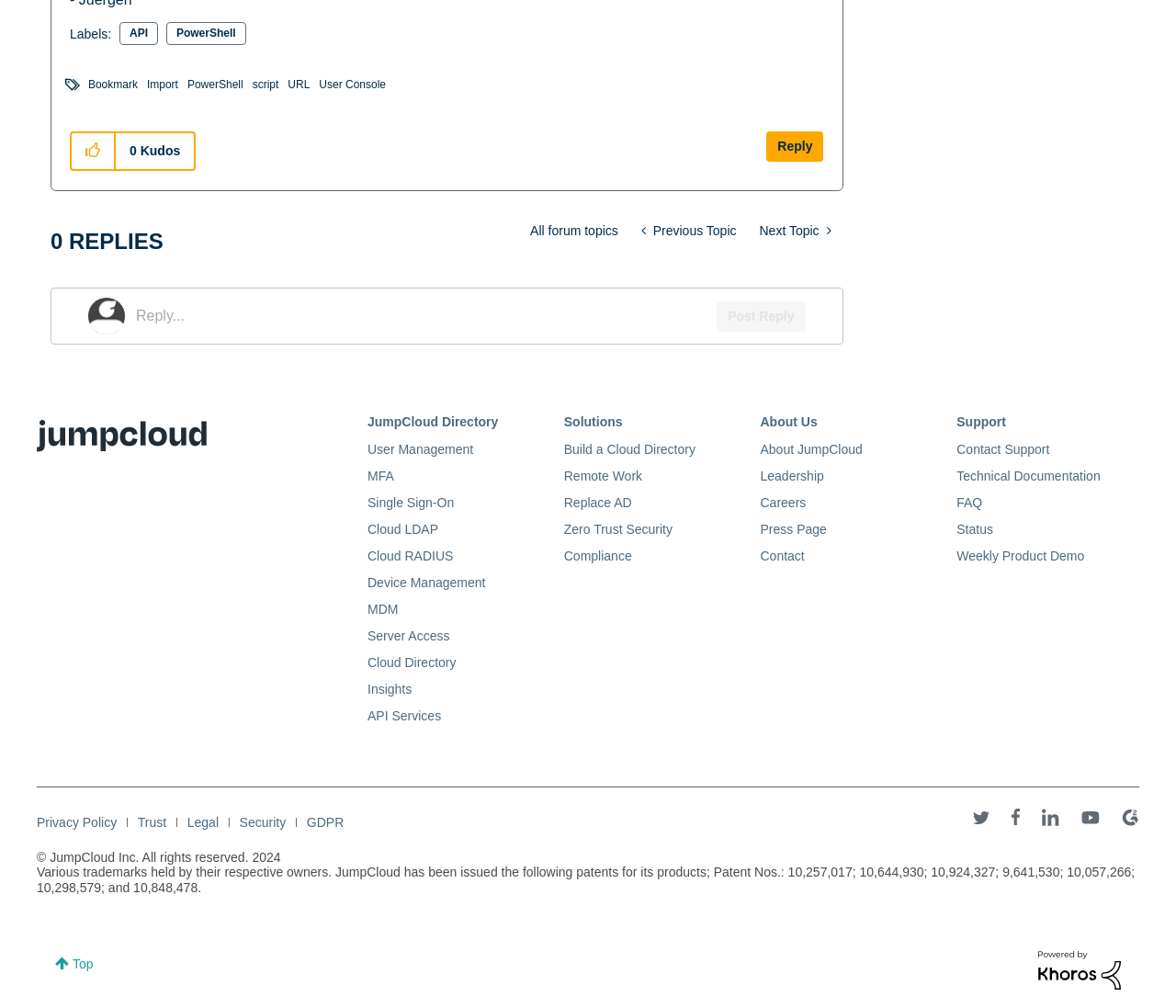Please identify the bounding box coordinates of the element that needs to be clicked to execute the following command: "Click on the 'API' link". Provide the bounding box using four float numbers between 0 and 1, formatted as [left, top, right, bottom].

[0.102, 0.022, 0.134, 0.044]